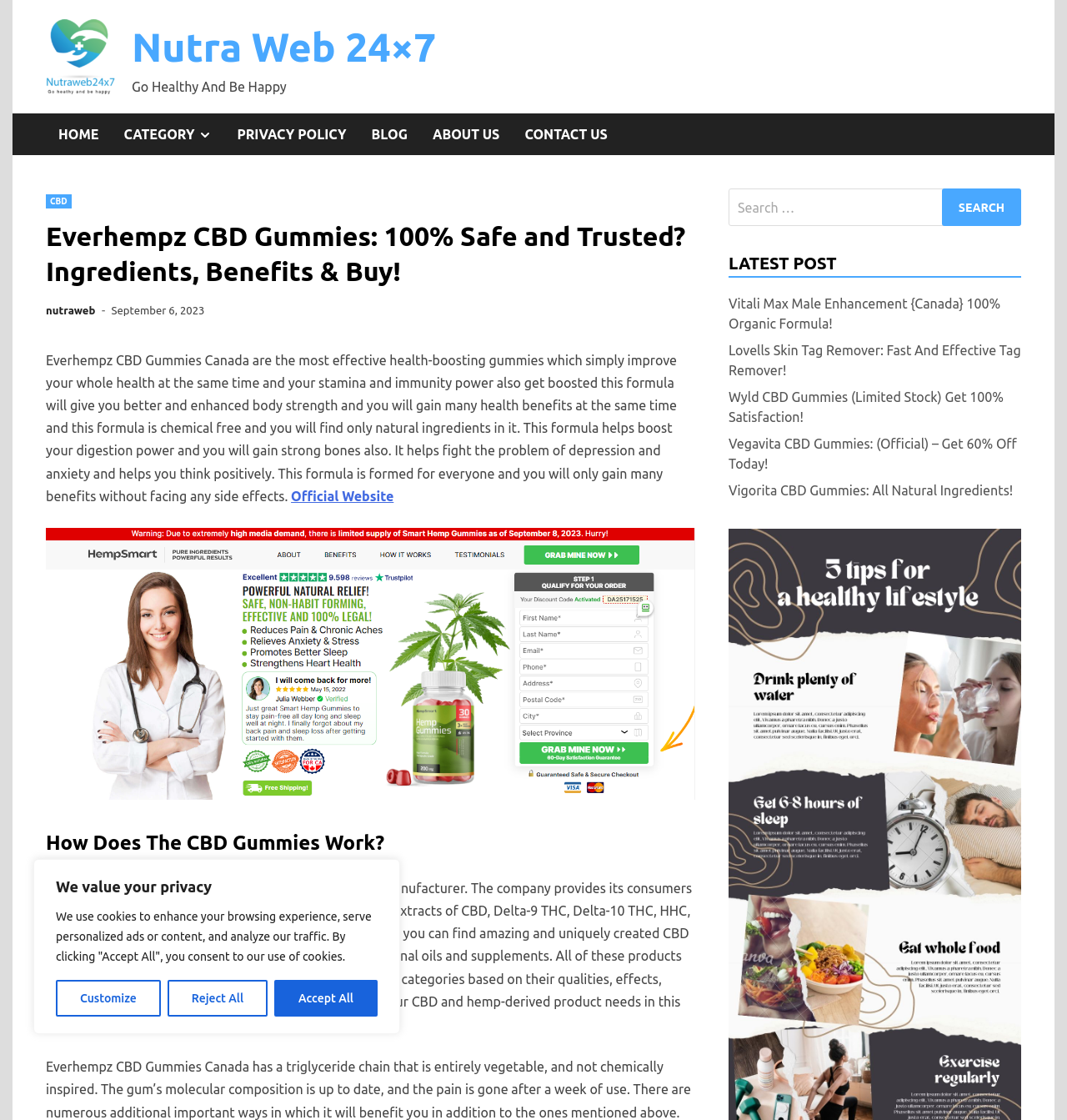Please identify the bounding box coordinates of the element that needs to be clicked to perform the following instruction: "Search for something".

[0.683, 0.168, 0.957, 0.202]